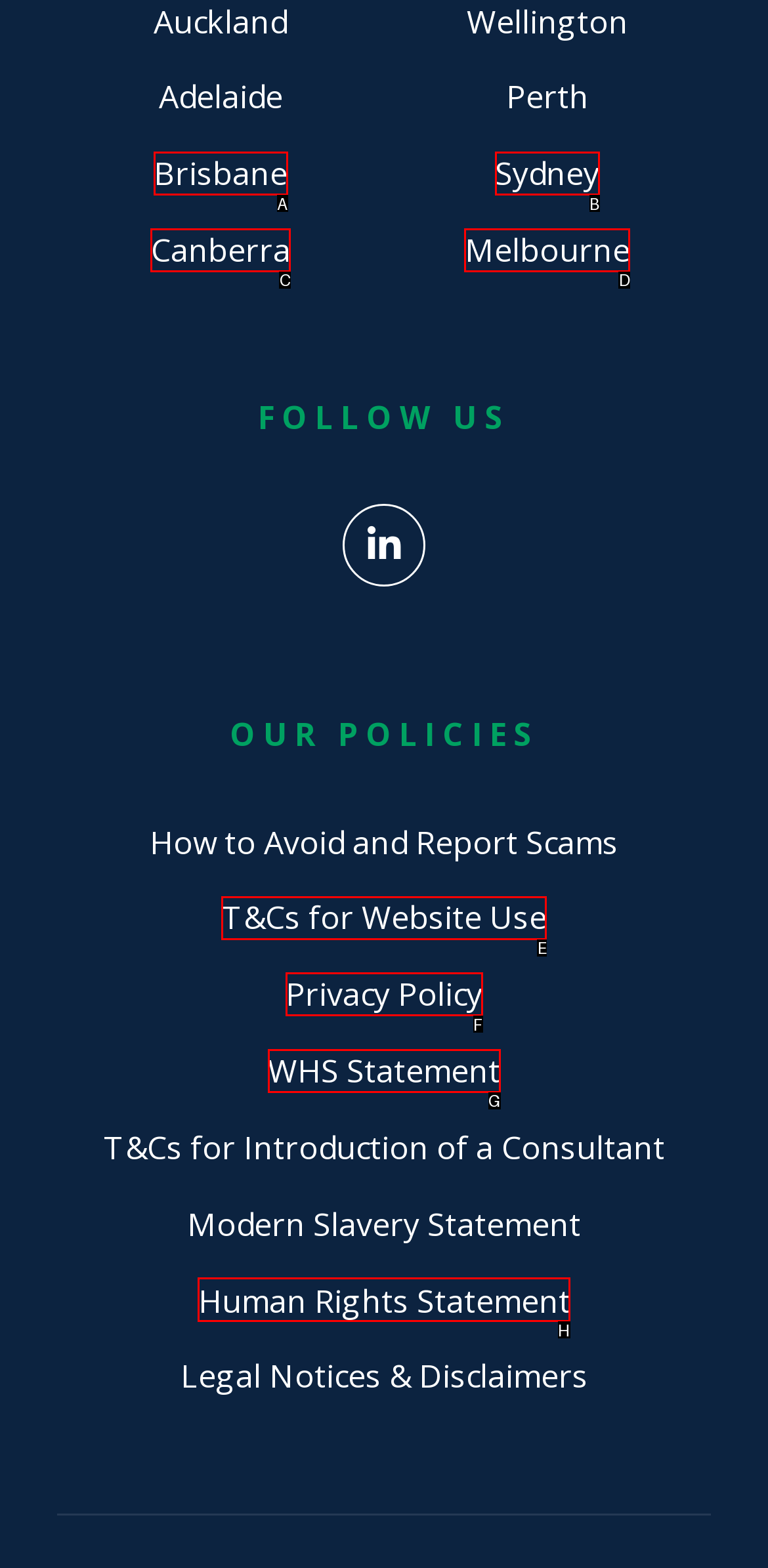Identify the HTML element I need to click to complete this task: learn about human rights statement Provide the option's letter from the available choices.

H